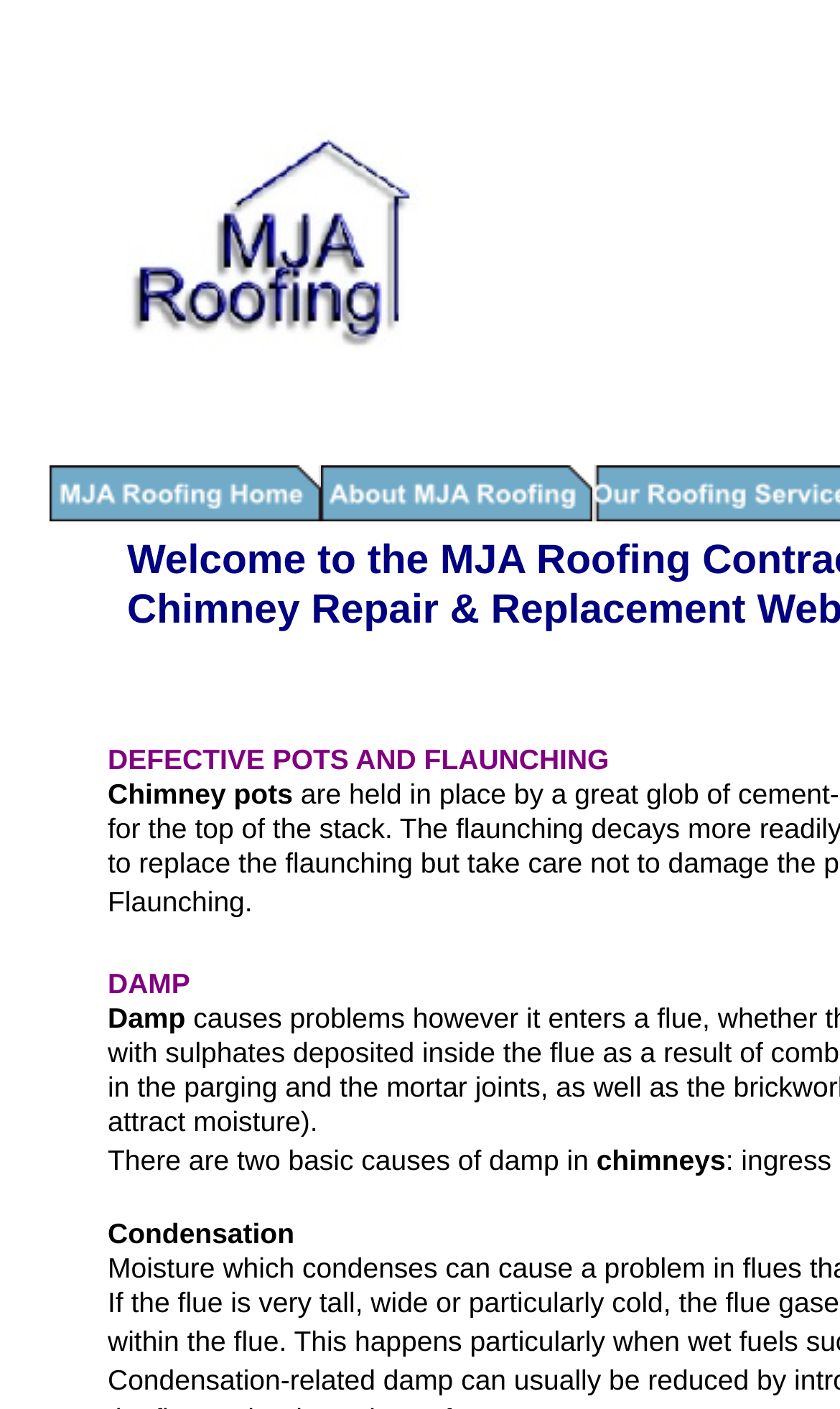Please give a succinct answer using a single word or phrase:
What is one of the causes of damp in chimneys?

Condensation